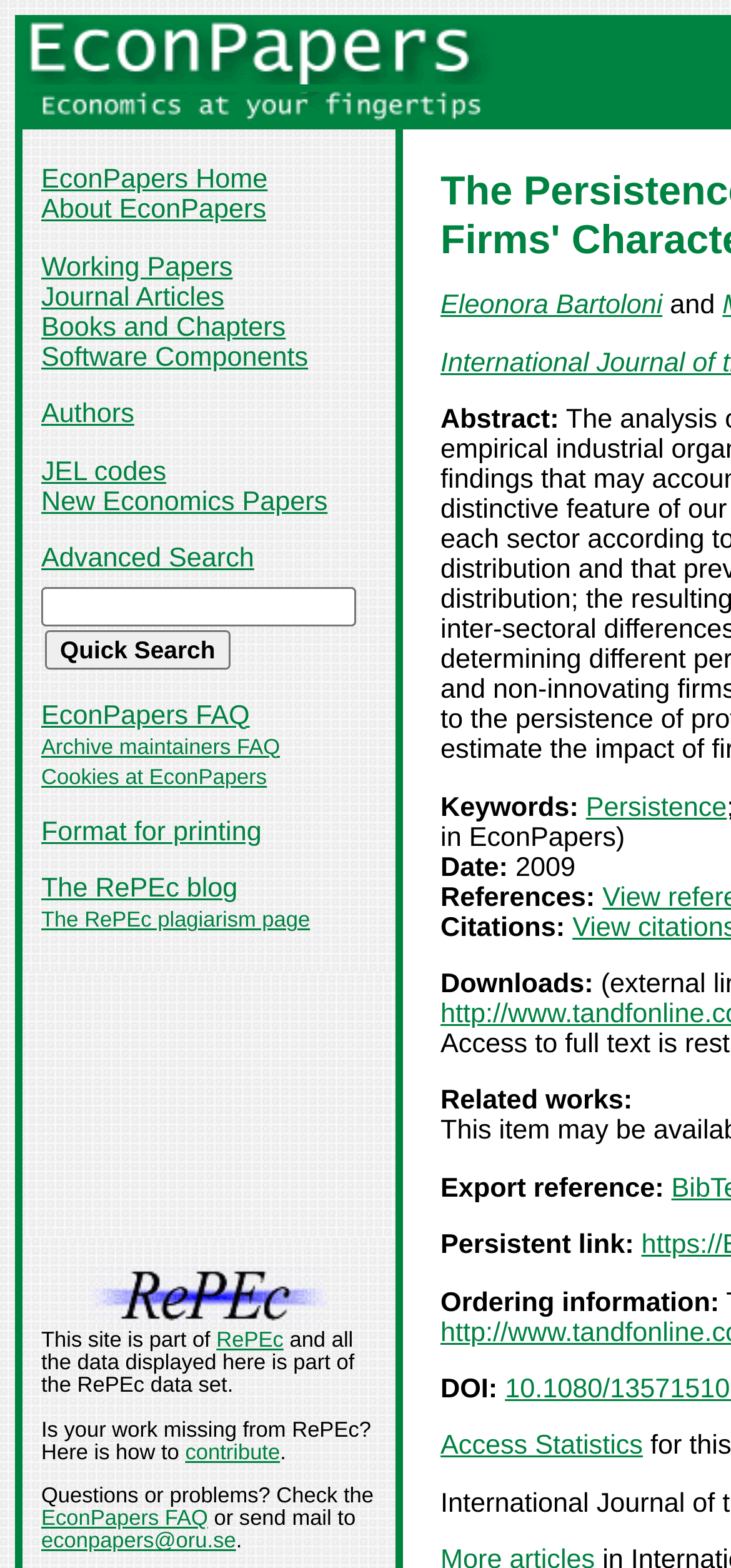Who is the author of the paper?
Please use the visual content to give a single word or phrase answer.

Eleonora Bartoloni